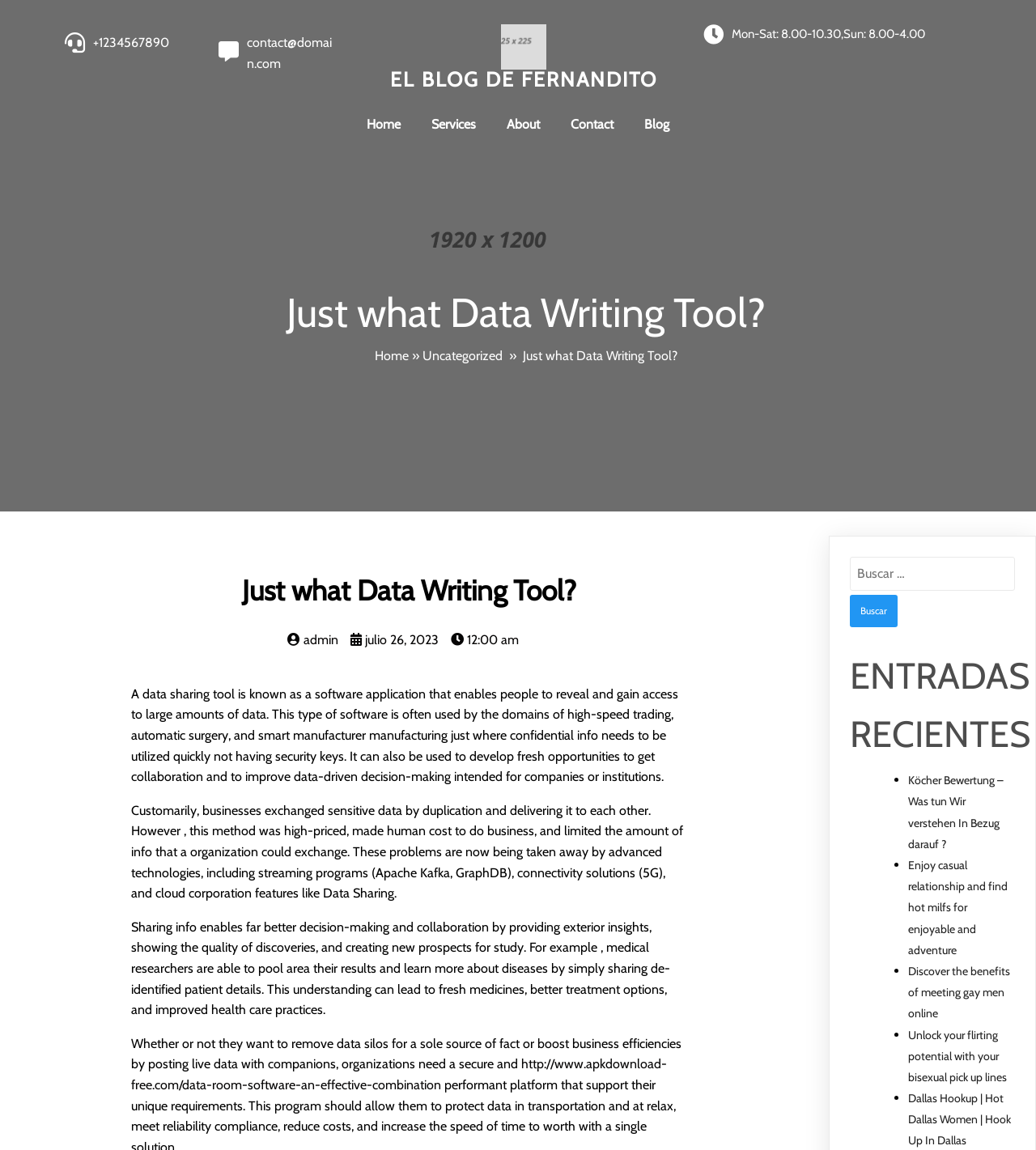Please locate the UI element described by "El blog de Fernandito" and provide its bounding box coordinates.

[0.36, 0.021, 0.652, 0.078]